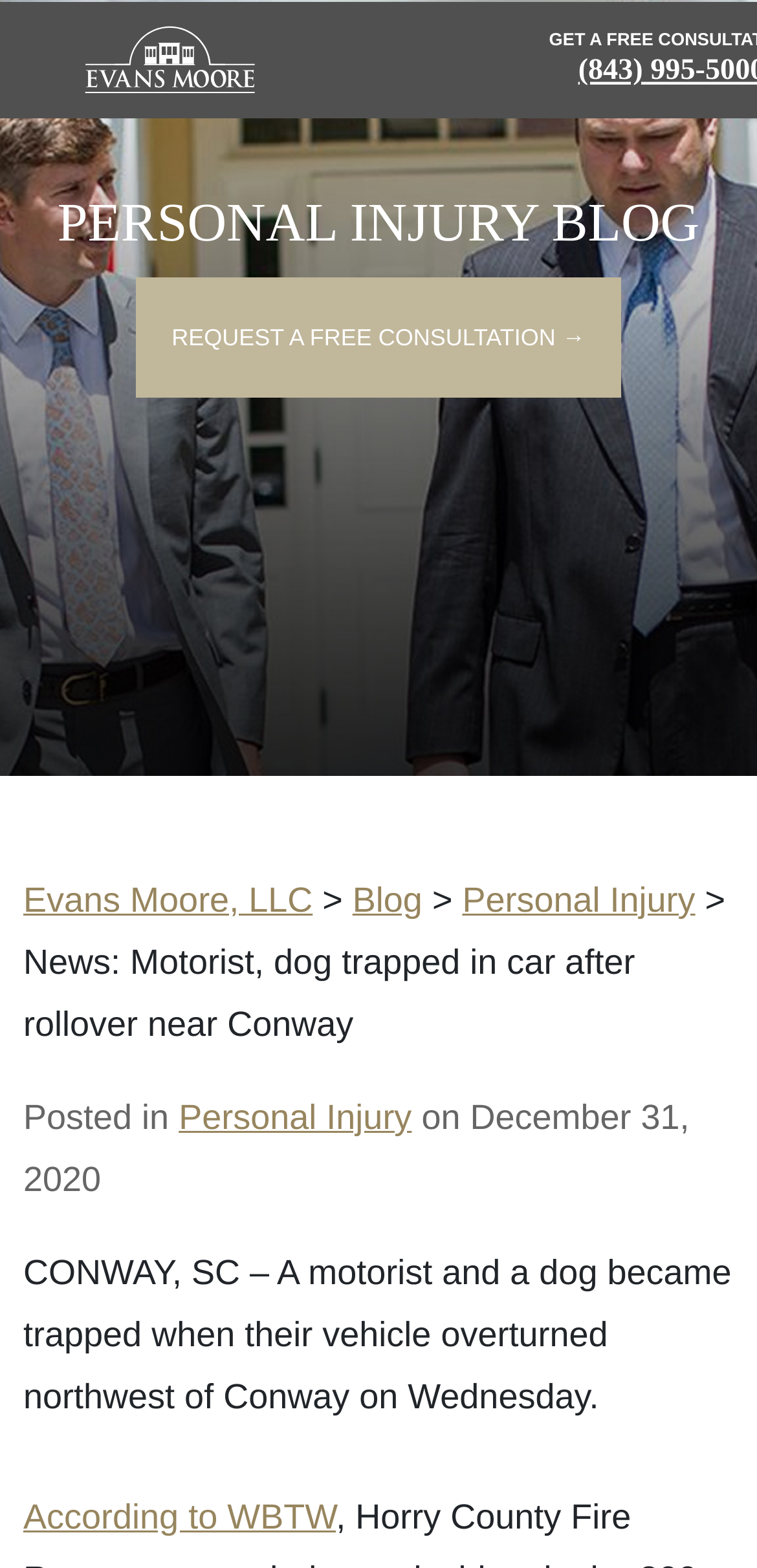What is the location of the accident?
Please provide a detailed and comprehensive answer to the question.

I found the location of the accident by reading the static text element 'CONWAY, SC – A motorist and a dog became trapped when their vehicle overturned northwest of Conway on Wednesday.' which describes the accident.